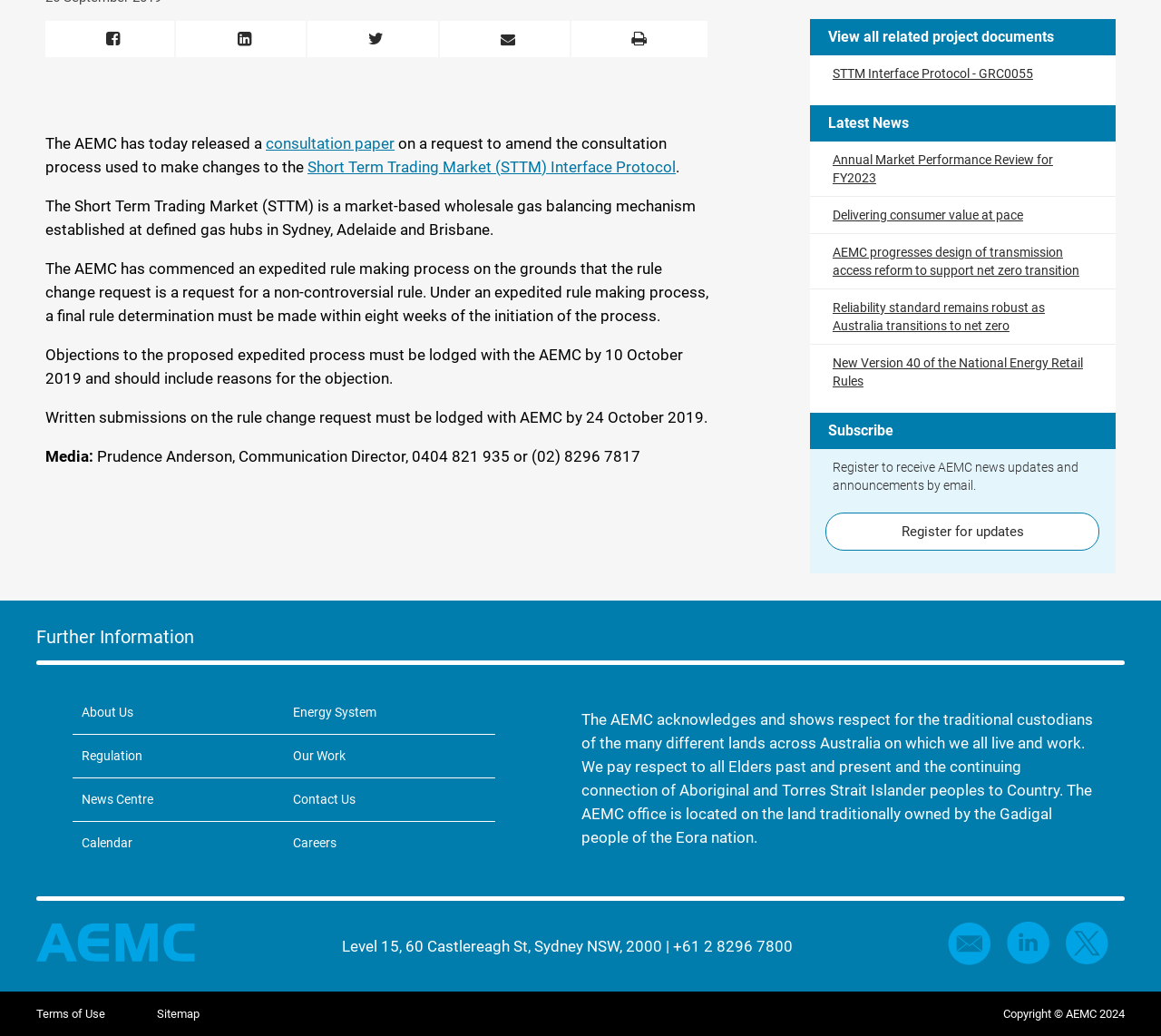Based on the provided description, "Sitemap", find the bounding box of the corresponding UI element in the screenshot.

[0.135, 0.972, 0.171, 0.985]